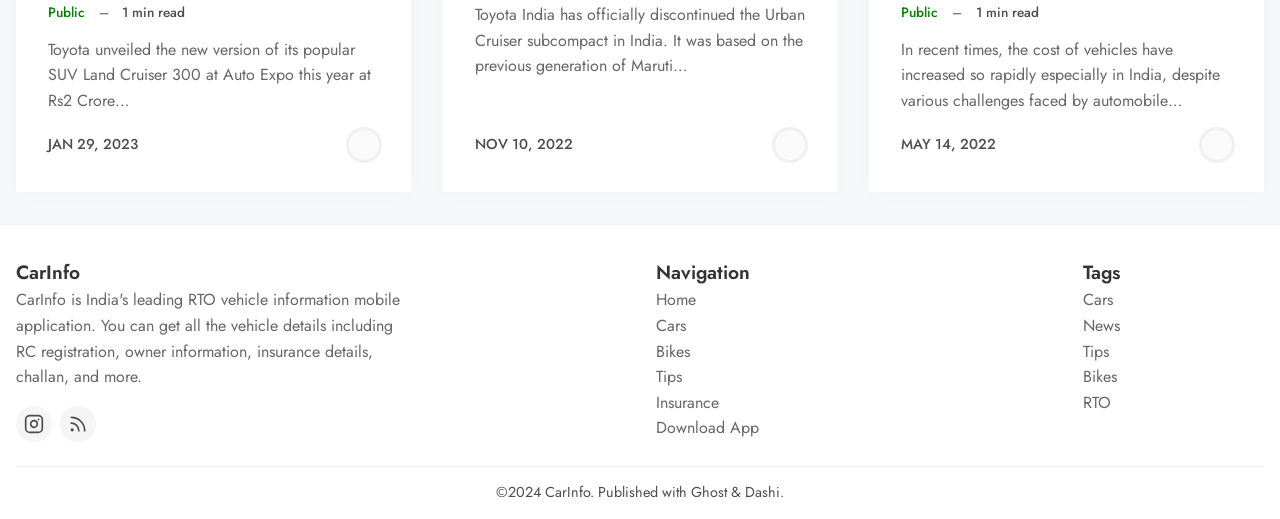Determine the bounding box coordinates of the clickable region to carry out the instruction: "Follow CarInfo on Instagram".

[0.012, 0.782, 0.041, 0.851]